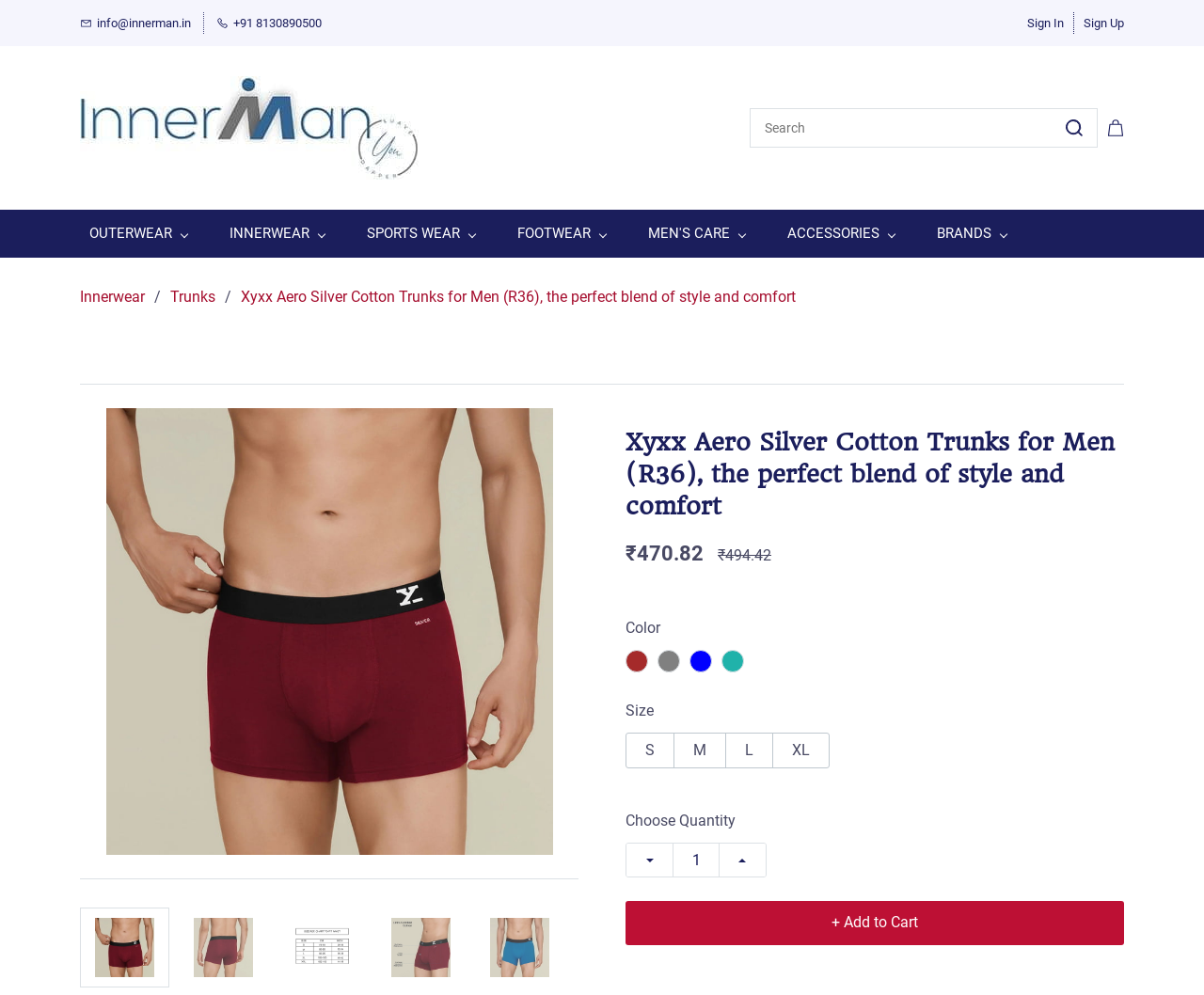Identify the main title of the webpage and generate its text content.

Xyxx Aero Silver Cotton Trunks for Men (R36), the perfect blend of style and comfort